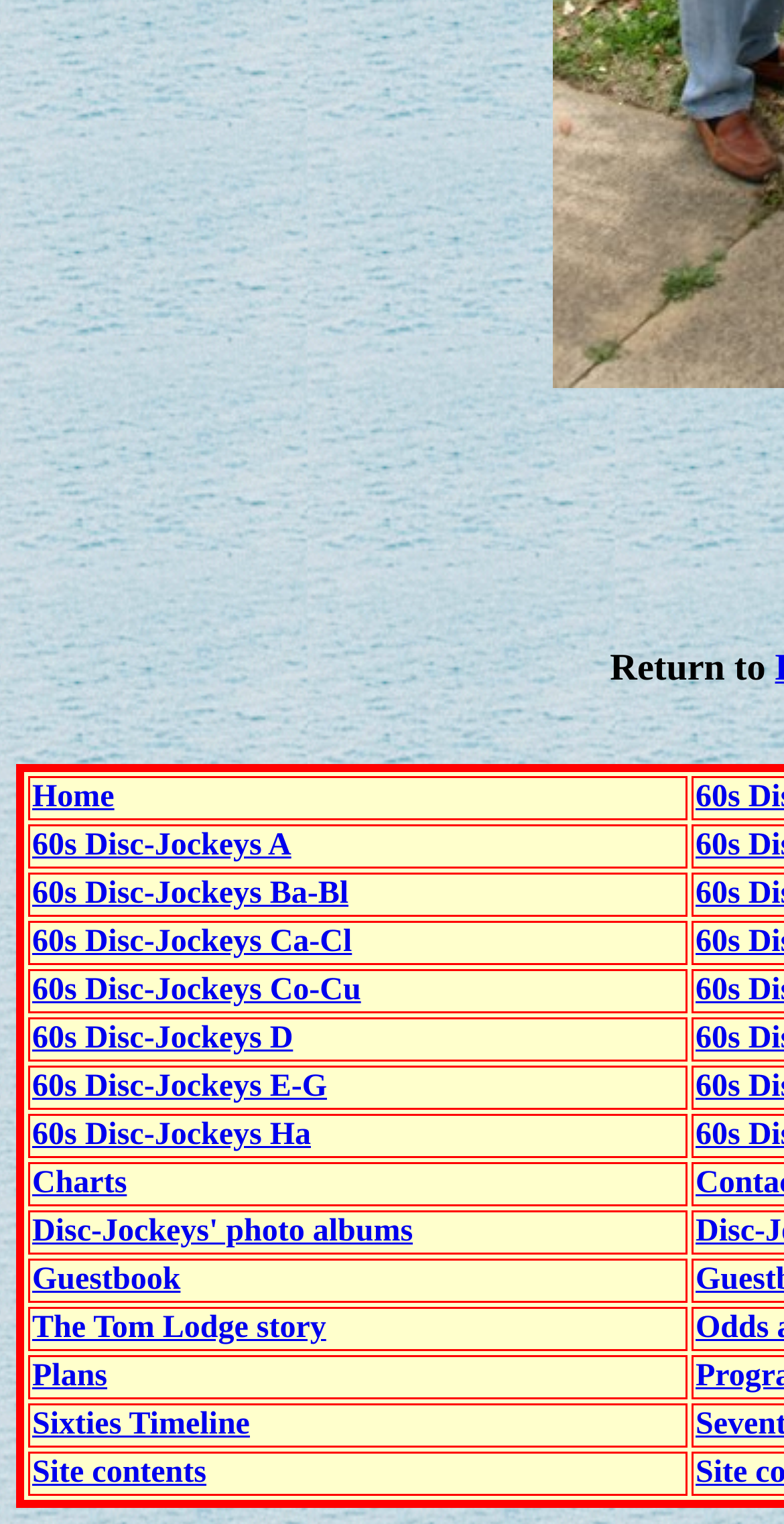Provide a thorough and detailed response to the question by examining the image: 
What is the vertical position of the '60s Disc-Jockeys A' link?

By comparing the y1 and y2 coordinates of the bounding boxes, I found that the '60s Disc-Jockeys A' link is located above the '60s Disc-Jockeys Ba-Bl' link.